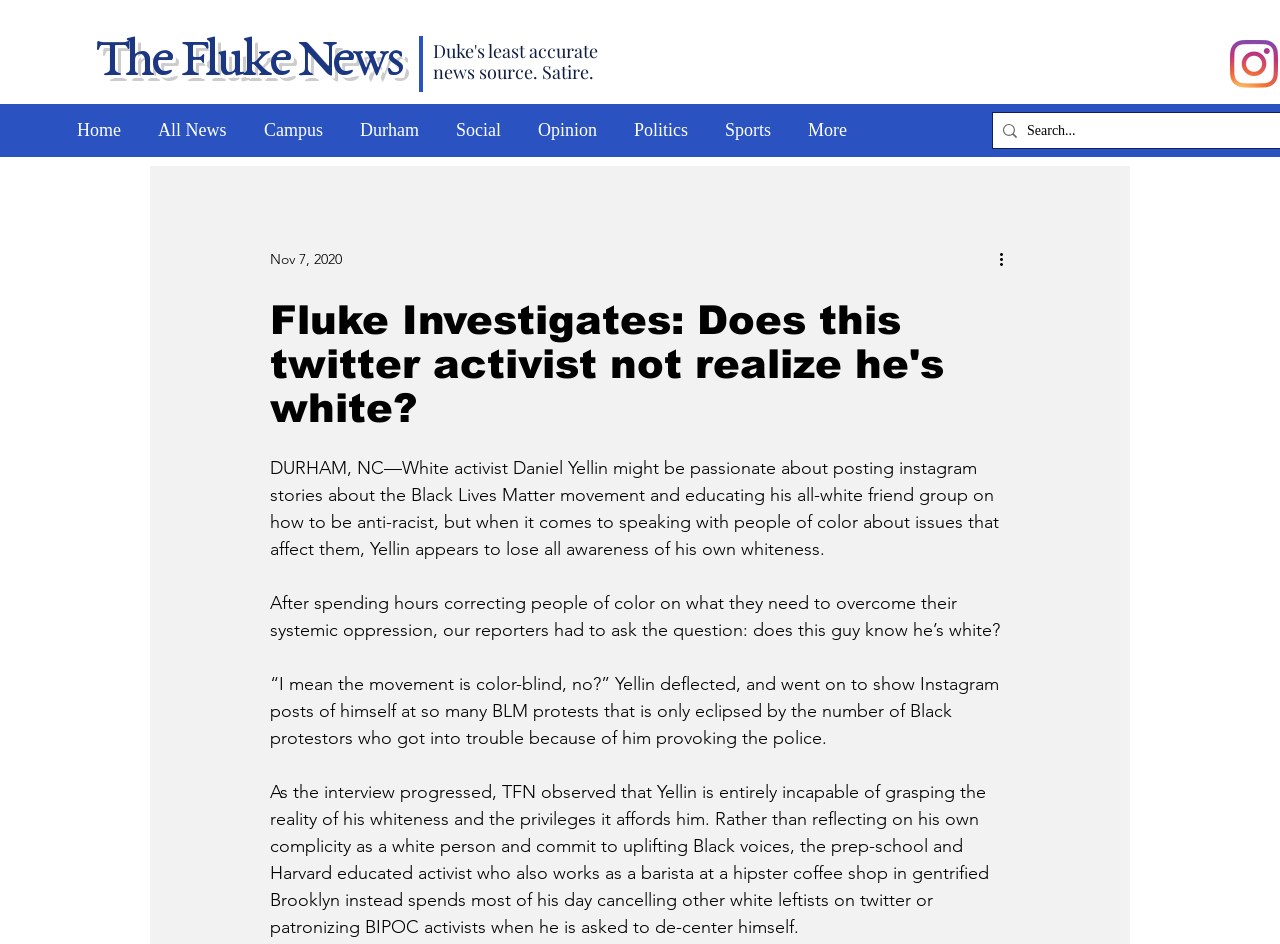Can you find the bounding box coordinates for the element that needs to be clicked to execute this instruction: "Click the 'More actions' button"? The coordinates should be given as four float numbers between 0 and 1, i.e., [left, top, right, bottom].

[0.778, 0.262, 0.797, 0.287]